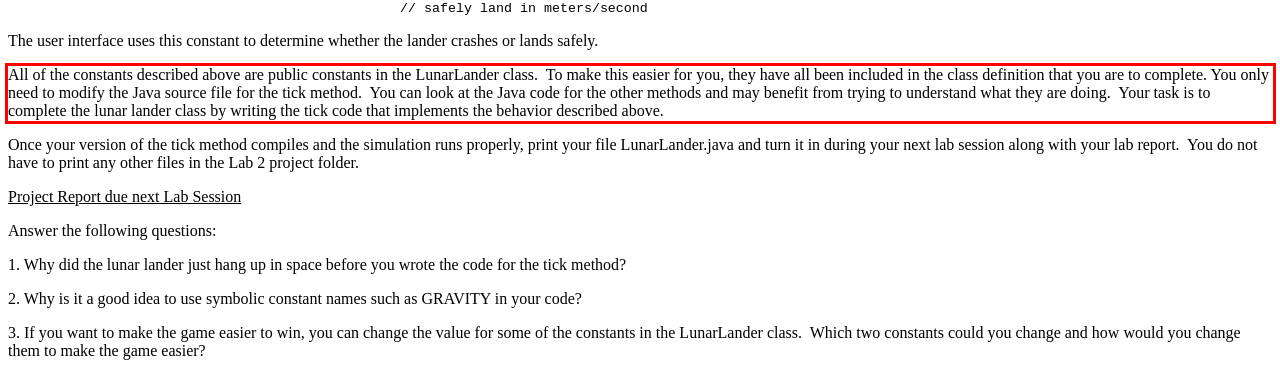Within the provided webpage screenshot, find the red rectangle bounding box and perform OCR to obtain the text content.

All of the constants described above are public constants in the LunarLander class. To make this easier for you, they have all been included in the class definition that you are to complete. You only need to modify the Java source file for the tick method. You can look at the Java code for the other methods and may benefit from trying to understand what they are doing. Your task is to complete the lunar lander class by writing the tick code that implements the behavior described above.